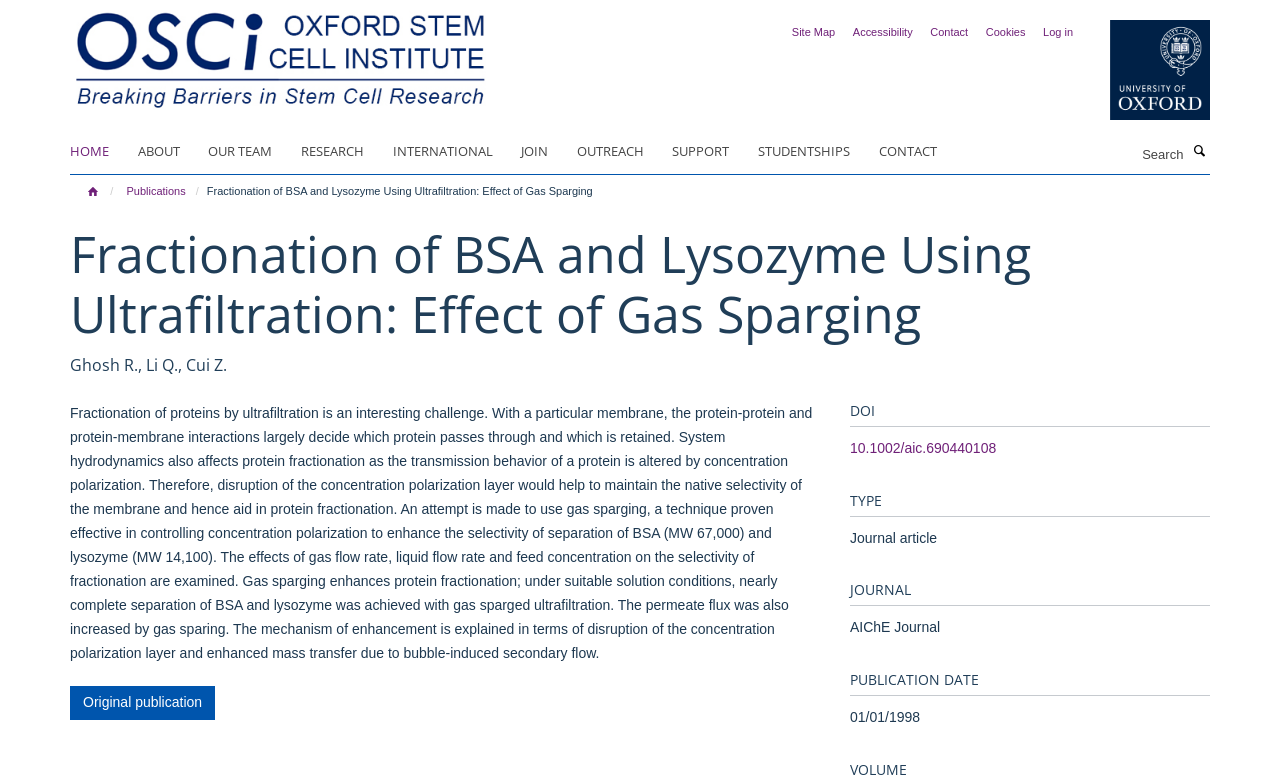Based on the provided description, "3D Doodler Create Pen", find the bounding box of the corresponding UI element in the screenshot.

None